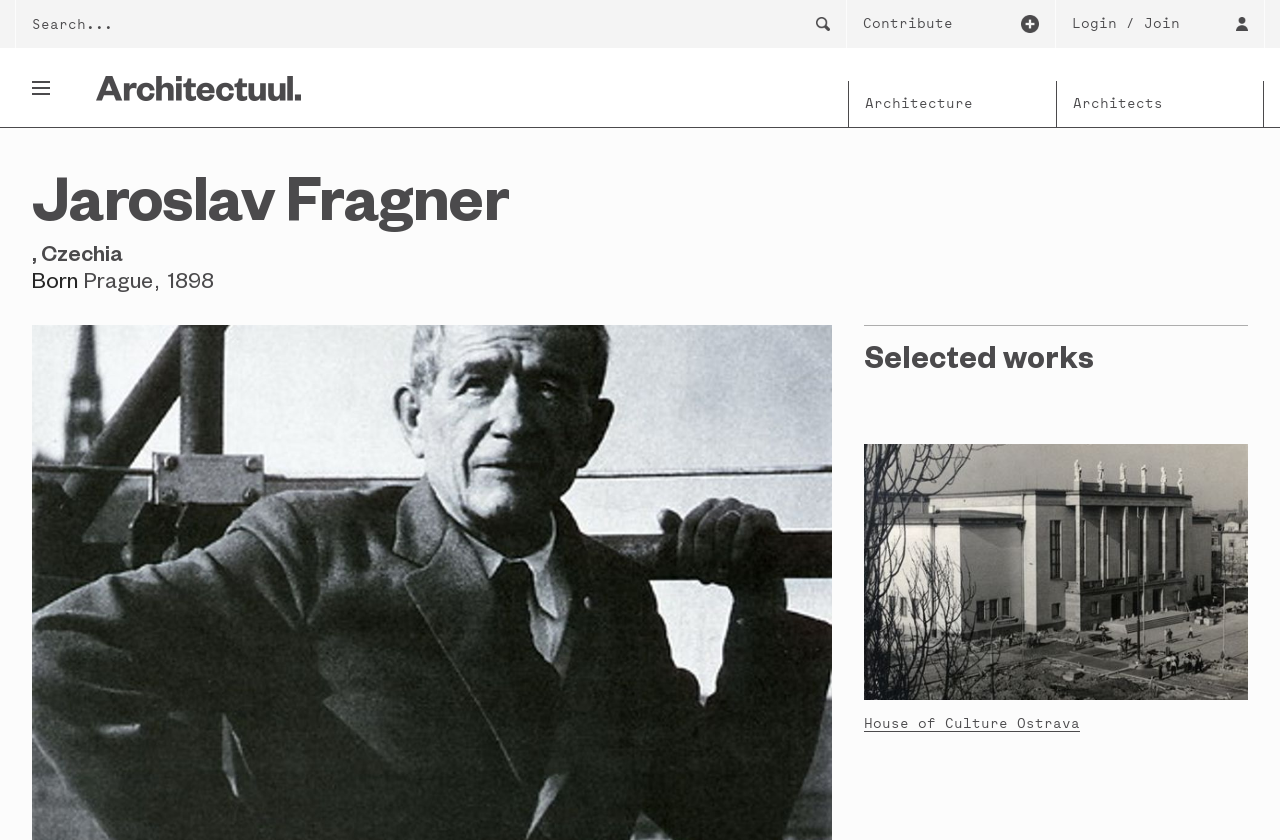Provide the bounding box for the UI element matching this description: "Prague".

[0.066, 0.317, 0.124, 0.349]